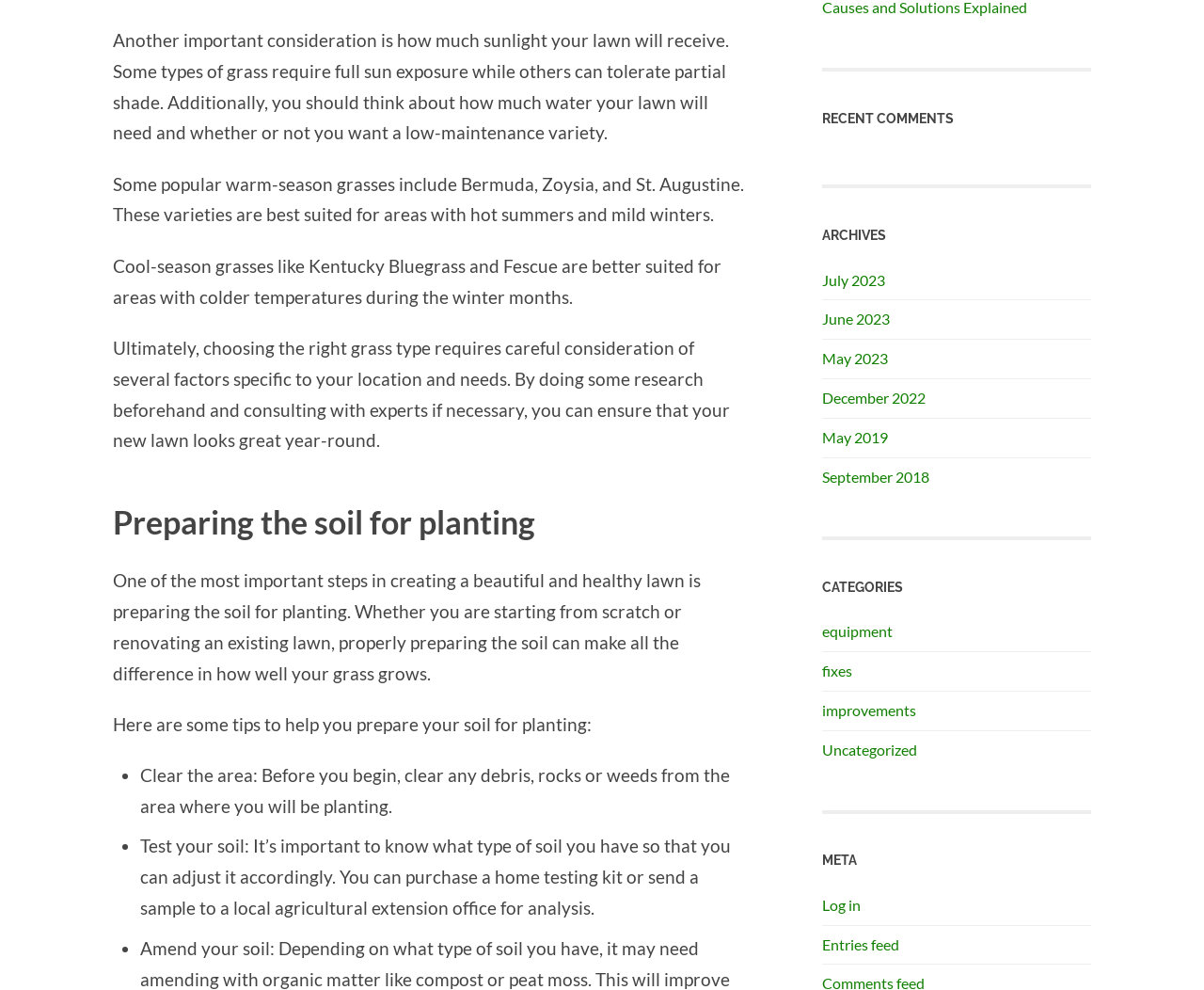Please determine the bounding box coordinates of the element's region to click in order to carry out the following instruction: "Click on 'July 2023'". The coordinates should be four float numbers between 0 and 1, i.e., [left, top, right, bottom].

[0.683, 0.273, 0.735, 0.291]